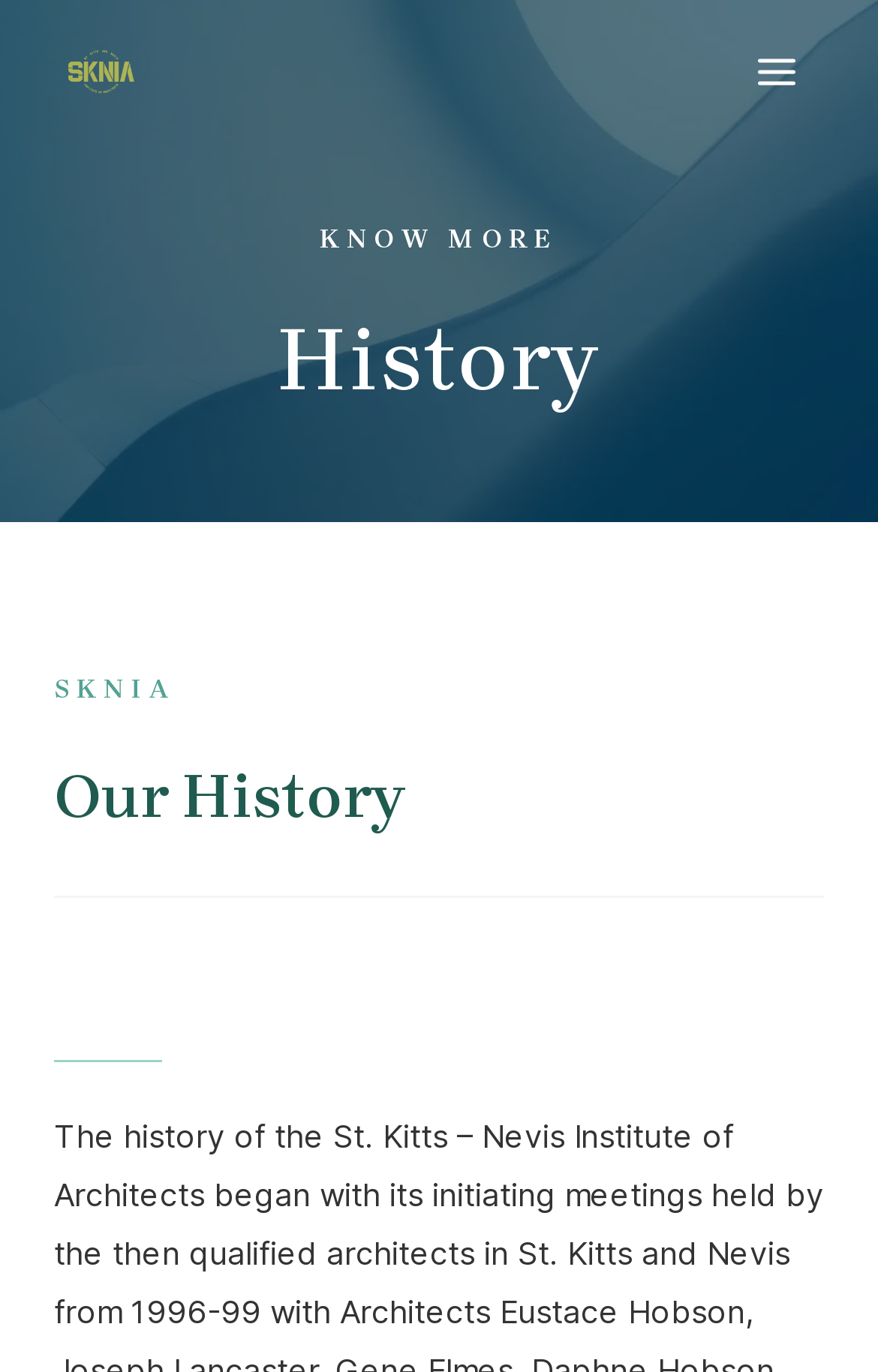What is the relationship between the image and the 'MAIN MENU' button?
Using the information from the image, give a concise answer in one word or a short phrase.

The image is inside the button